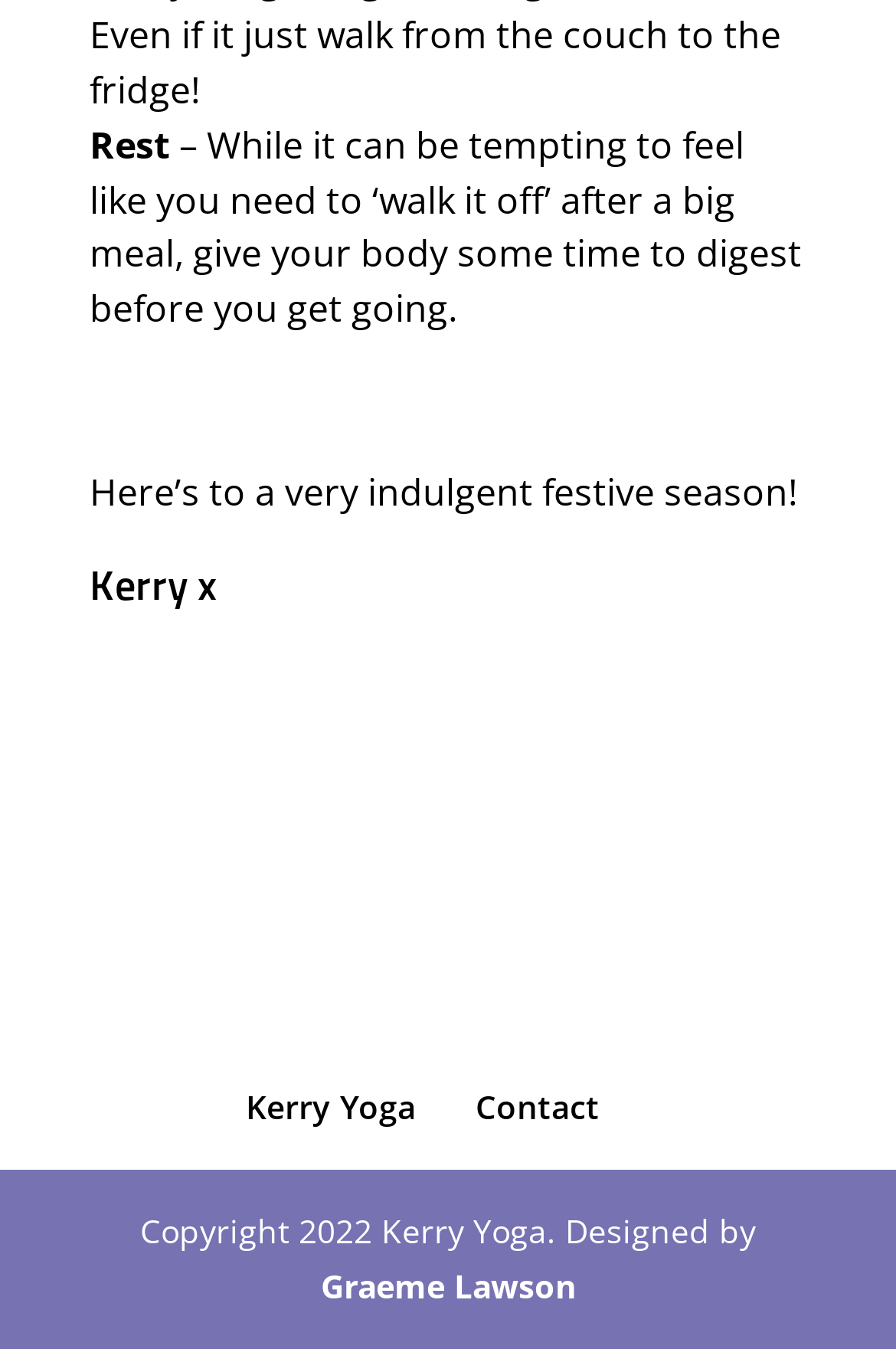With reference to the image, please provide a detailed answer to the following question: What is the name of the designer?

The name of the designer is mentioned at the bottom of the page, where it says 'Designed by Graeme Lawson'. This suggests that Graeme Lawson is the person who designed the webpage.